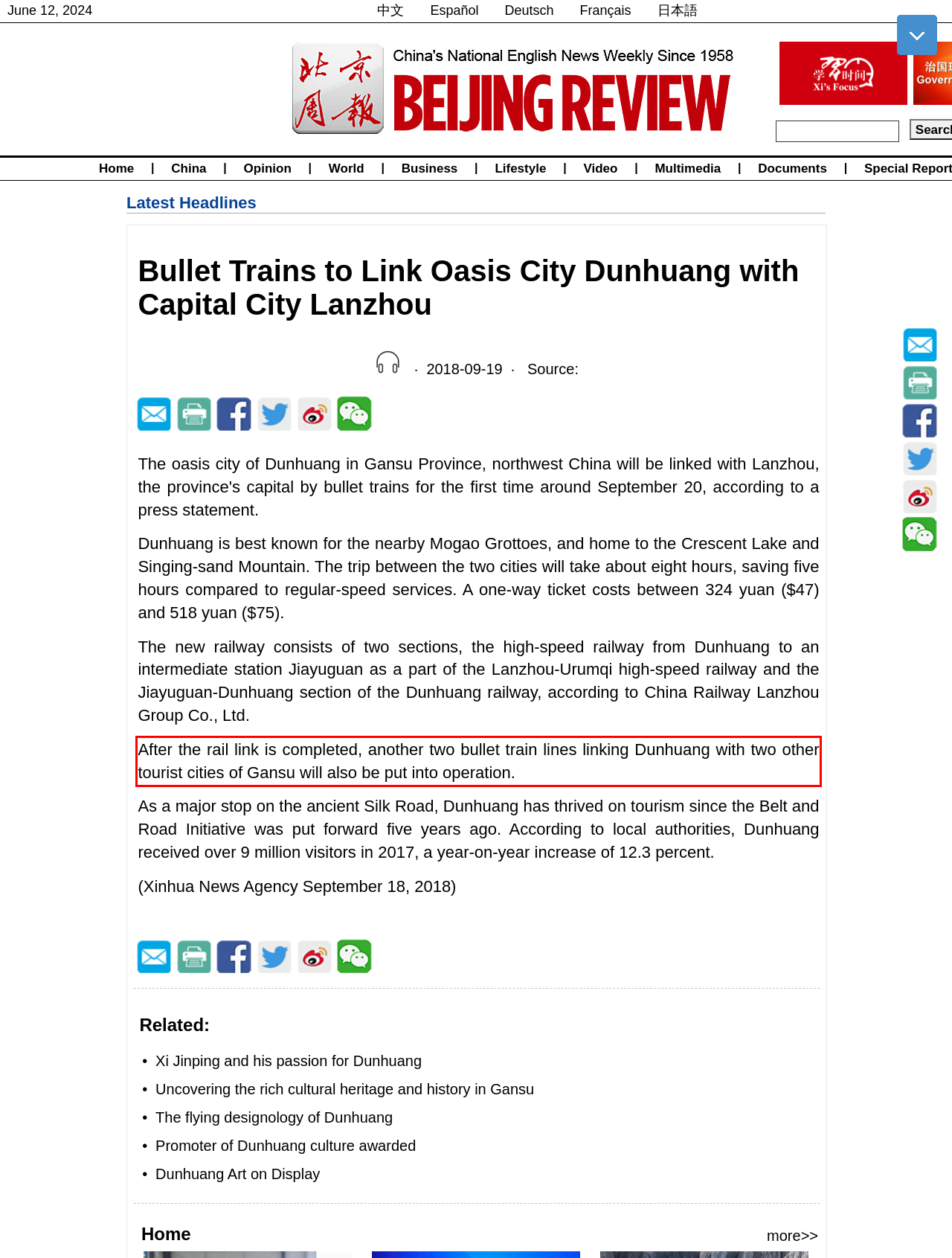Given a screenshot of a webpage with a red bounding box, please identify and retrieve the text inside the red rectangle.

After the rail link is completed, another two bullet train lines linking Dunhuang with two other tourist cities of Gansu will also be put into operation.